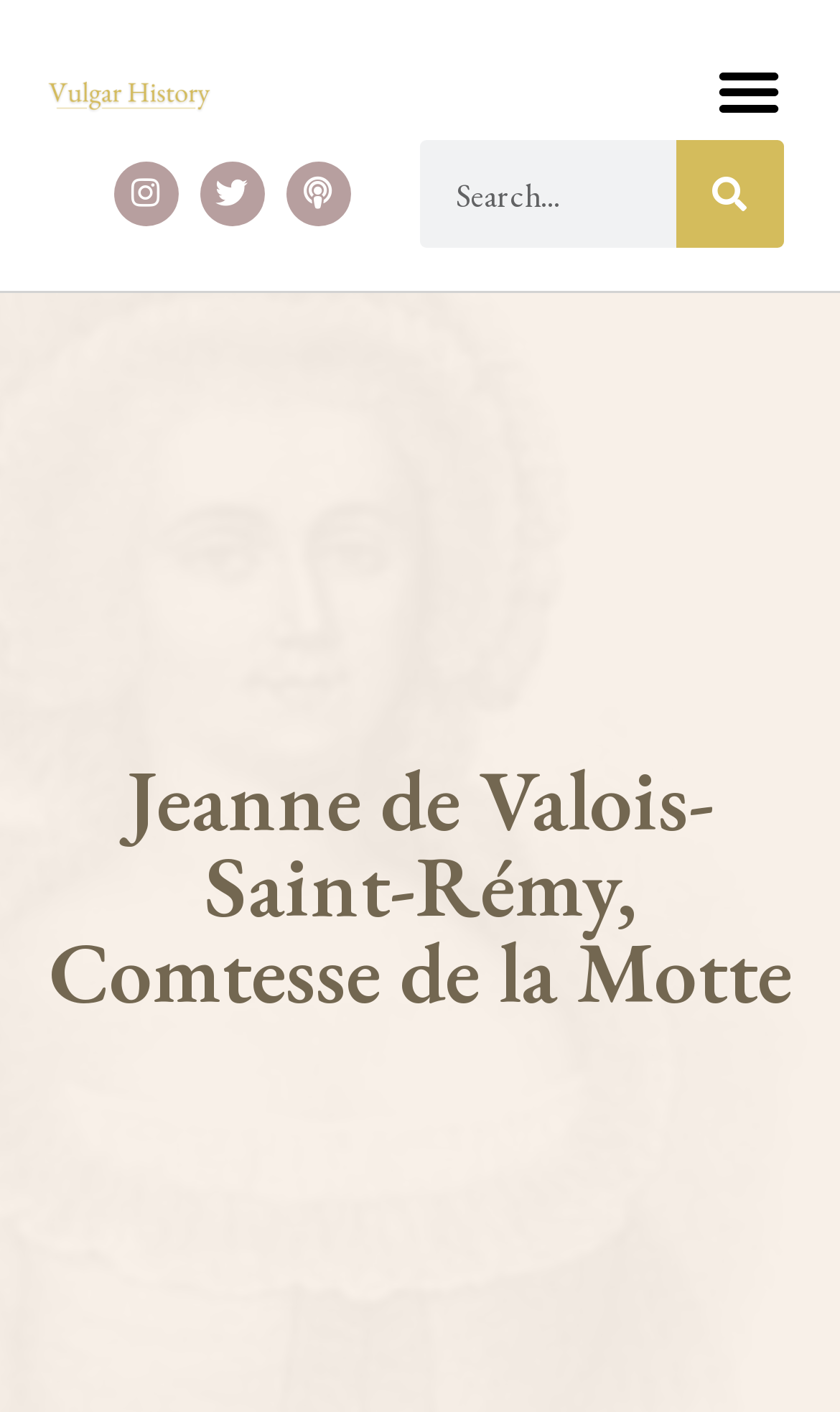Answer this question in one word or a short phrase: What is the function of the search box?

Search